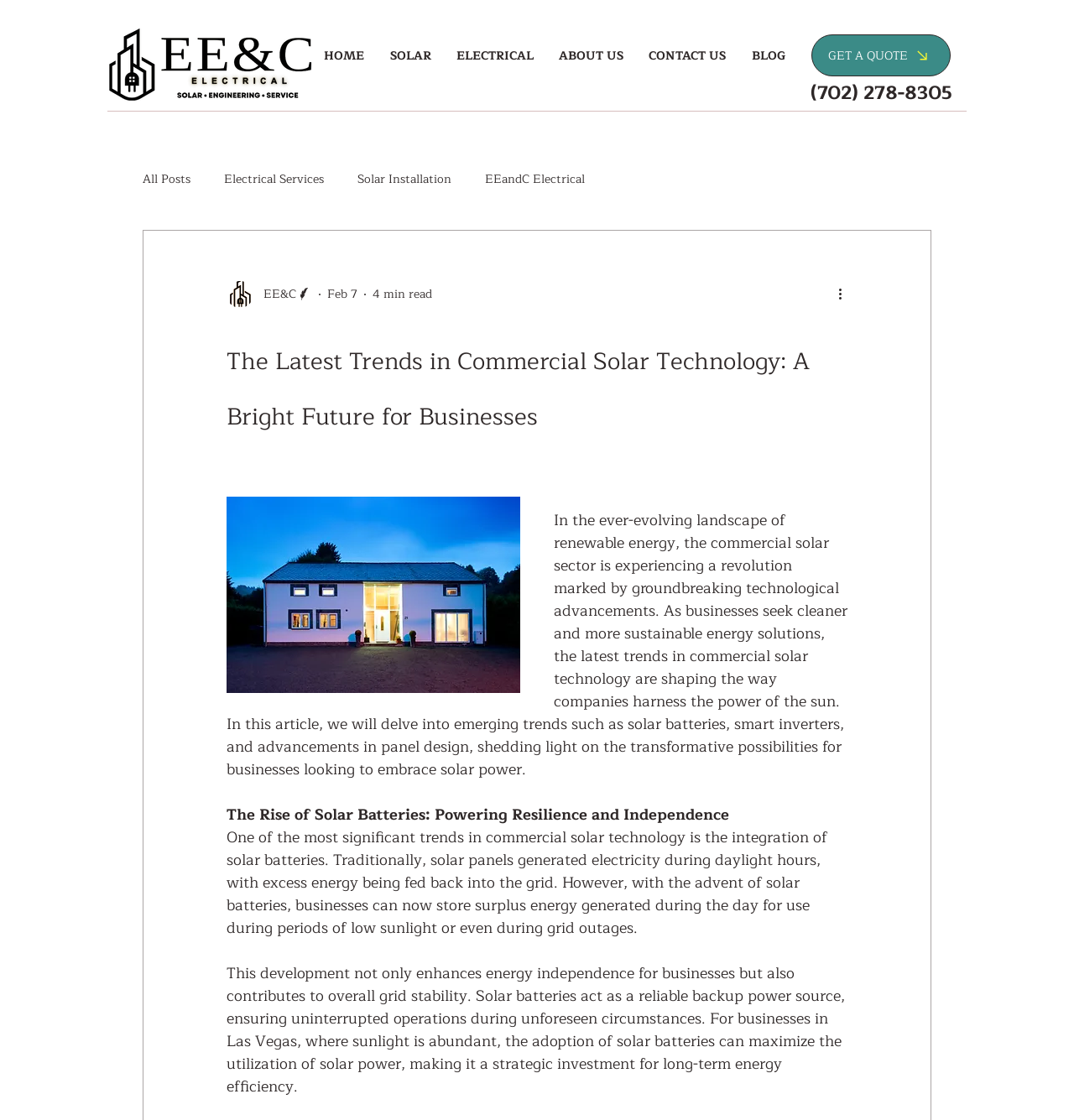Please predict the bounding box coordinates (top-left x, top-left y, bottom-right x, bottom-right y) for the UI element in the screenshot that fits the description: Electrical Services

[0.209, 0.152, 0.302, 0.169]